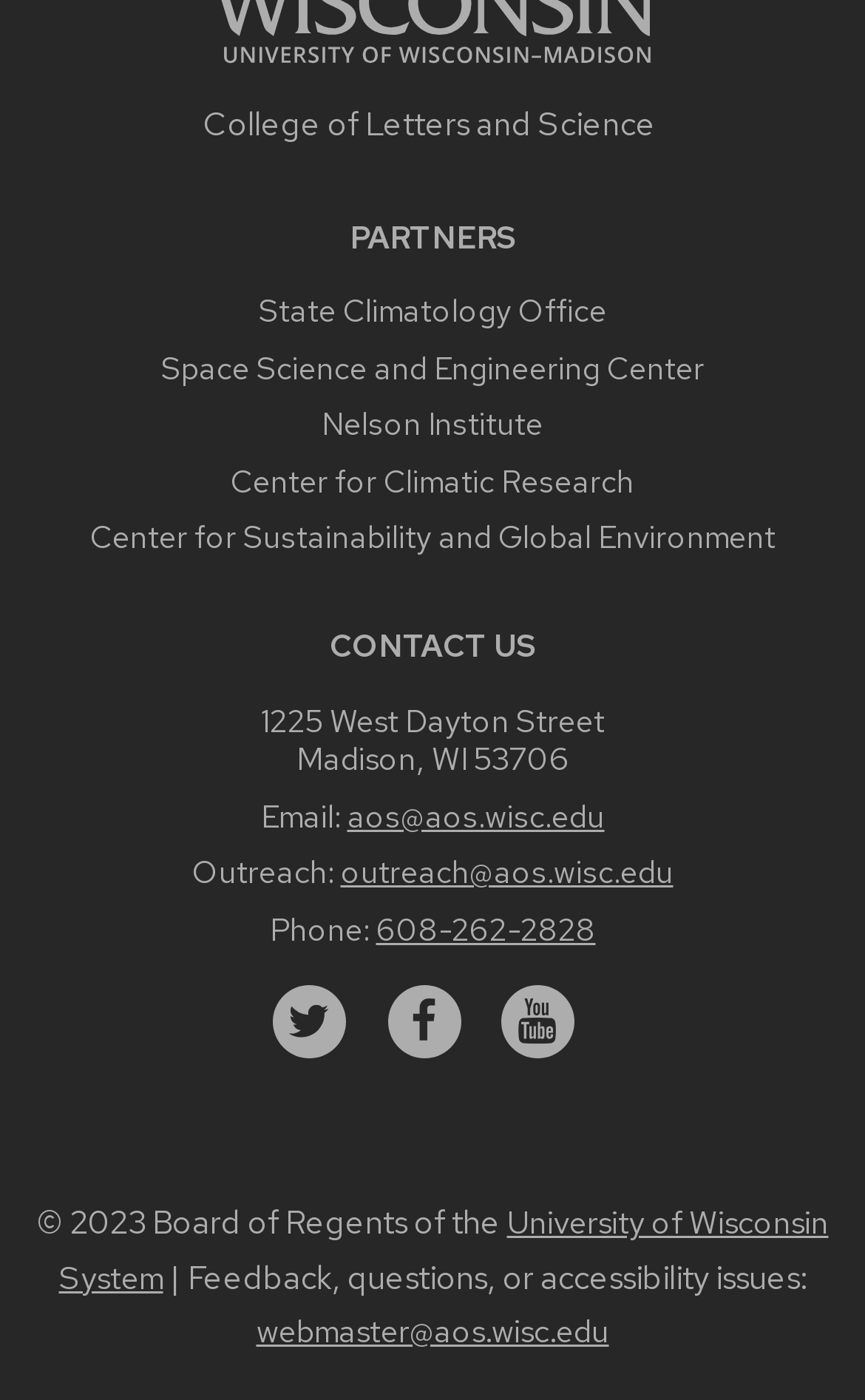Provide a thorough and detailed response to the question by examining the image: 
What is the name of the university system?

I found the name of the university system by looking at the link element at the bottom of the webpage, which provides a link to the University of Wisconsin System's website.